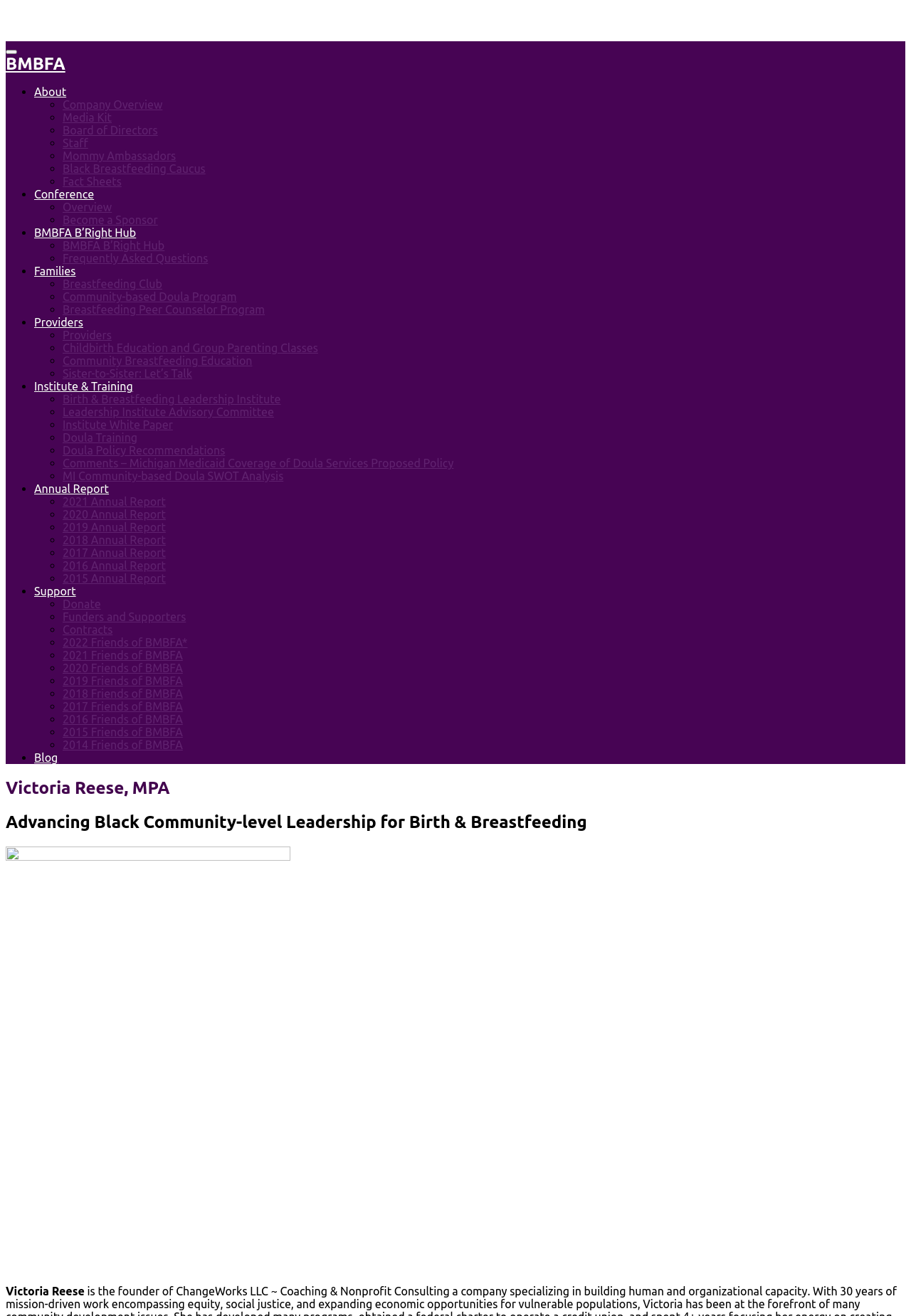Using the description "Providers", predict the bounding box of the relevant HTML element.

[0.069, 0.25, 0.123, 0.259]